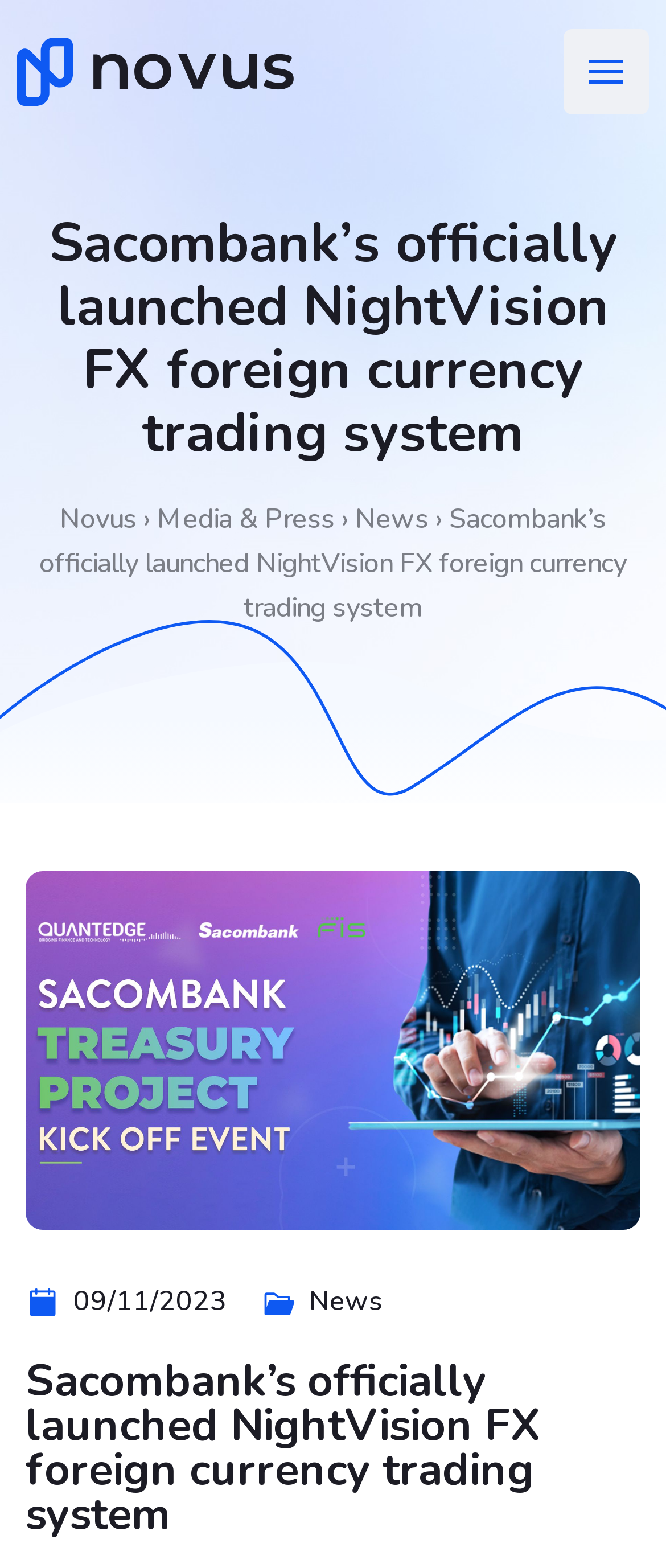Extract the primary heading text from the webpage.

Sacombank’s officially launched NightVision FX foreign currency trading system